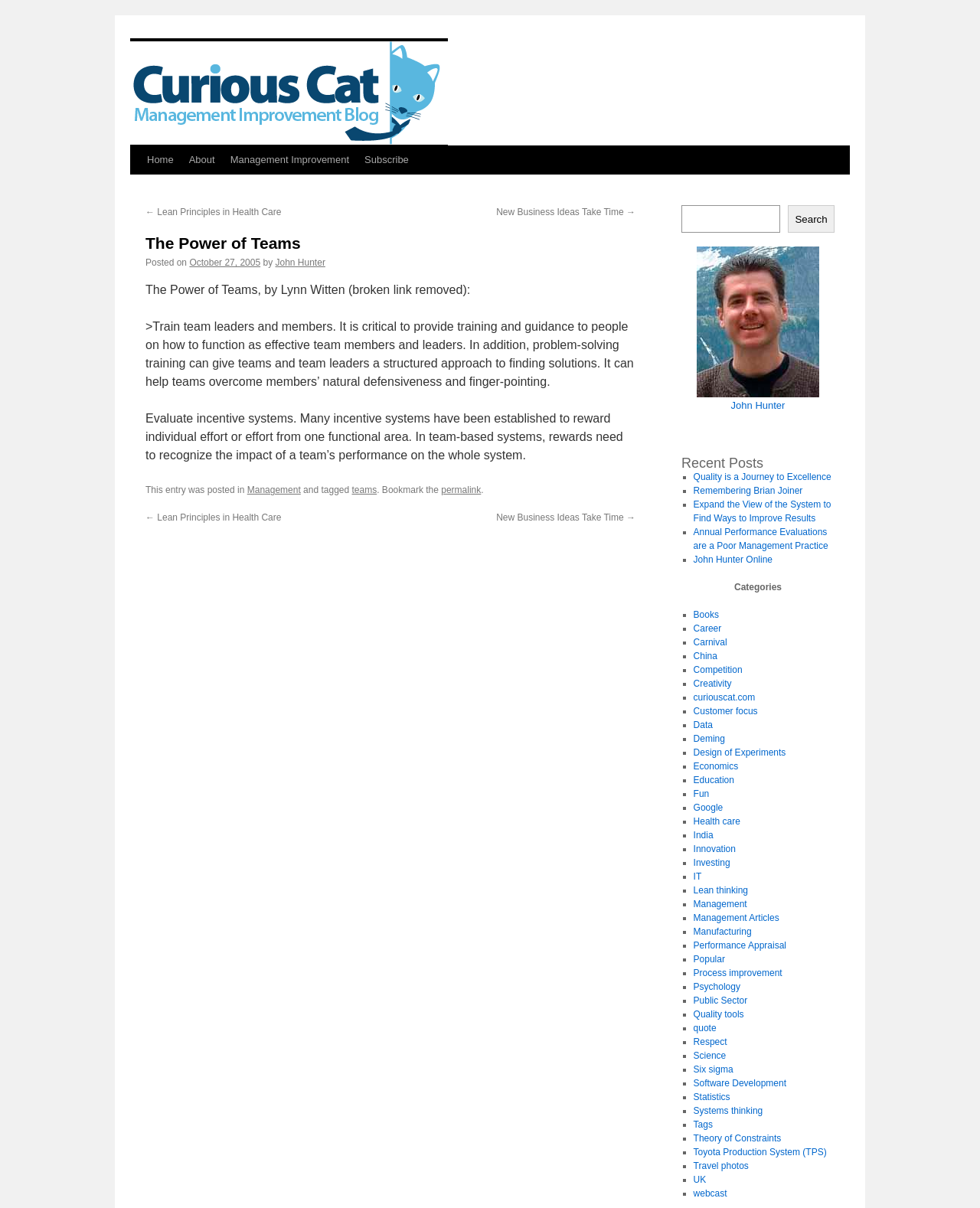Identify the bounding box coordinates of the region I need to click to complete this instruction: "Read the post about Lean Principles in Health Care".

[0.148, 0.171, 0.287, 0.18]